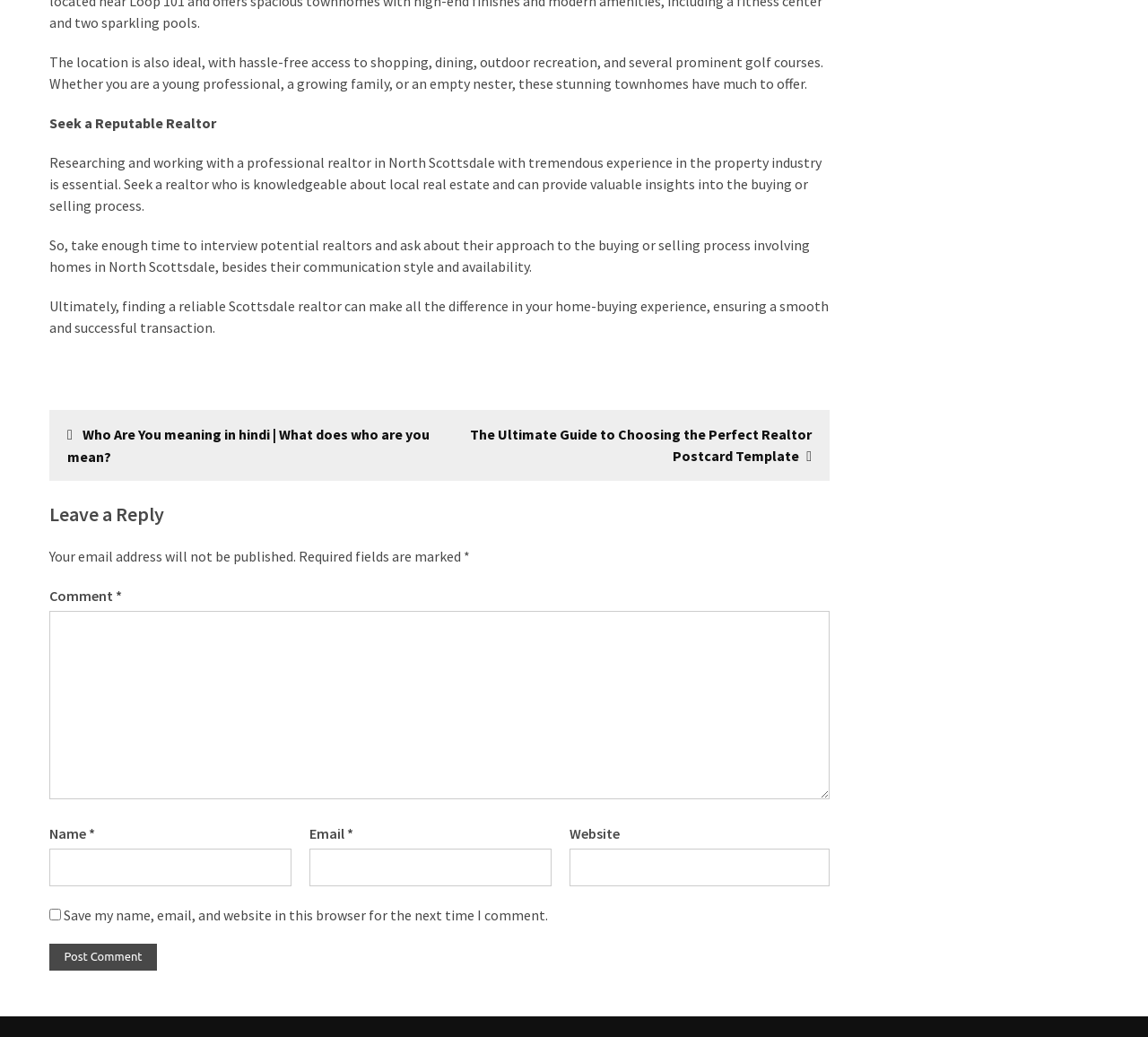Respond with a single word or phrase to the following question: What is required to leave a reply?

Name, Email, Comment